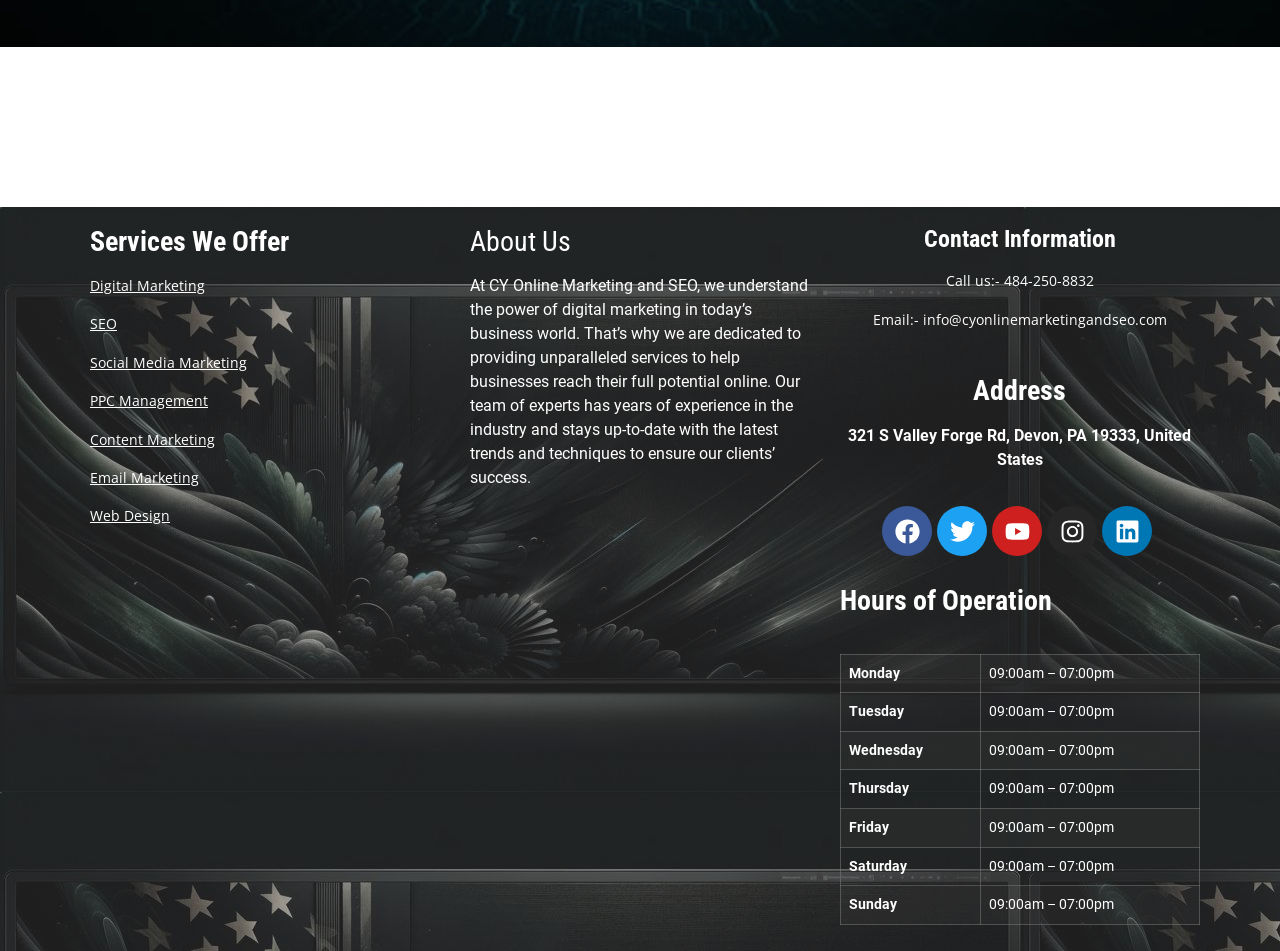Extract the bounding box coordinates of the UI element described by: "Email Marketing". The coordinates should include four float numbers ranging from 0 to 1, e.g., [left, top, right, bottom].

[0.07, 0.492, 0.155, 0.512]